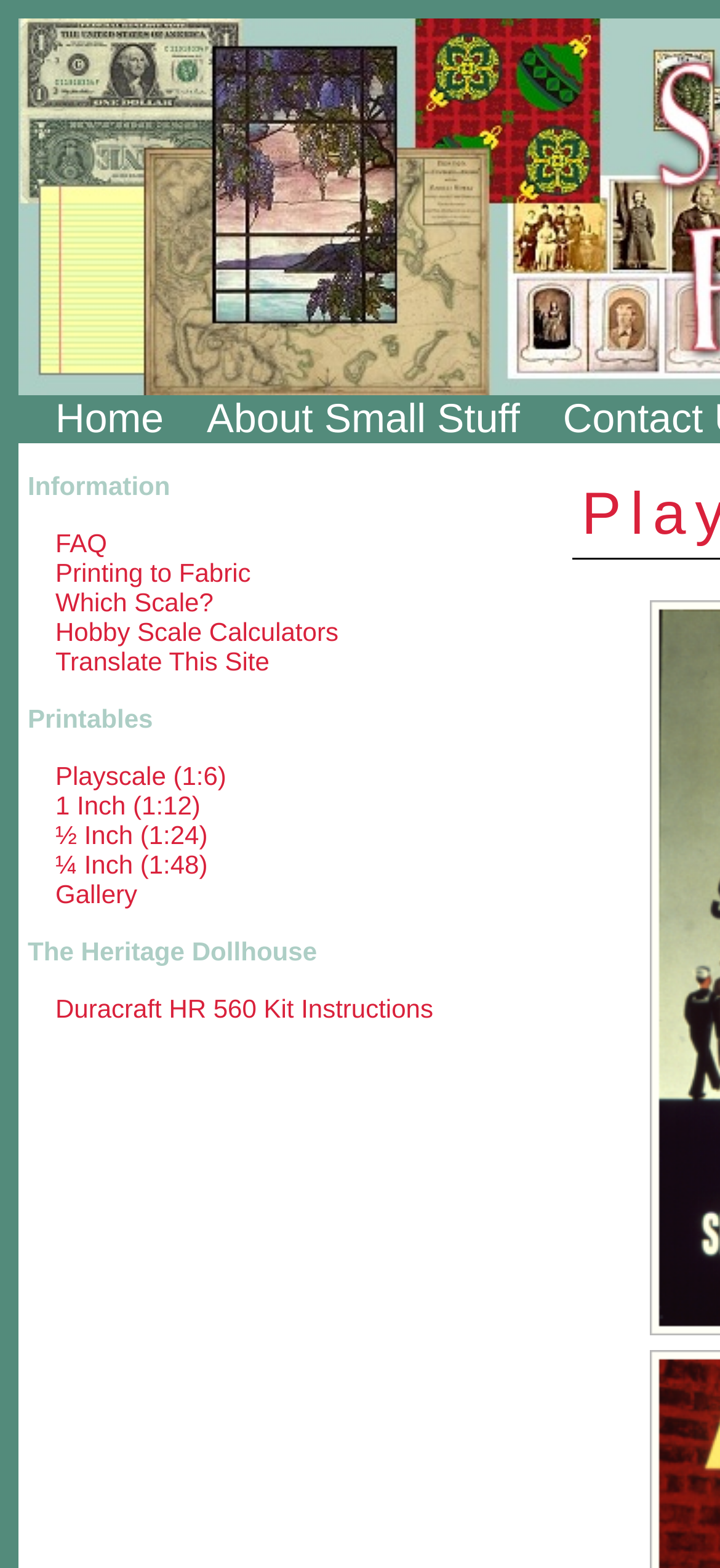Please determine the bounding box coordinates of the element's region to click in order to carry out the following instruction: "explore the gallery". The coordinates should be four float numbers between 0 and 1, i.e., [left, top, right, bottom].

[0.026, 0.561, 0.191, 0.58]